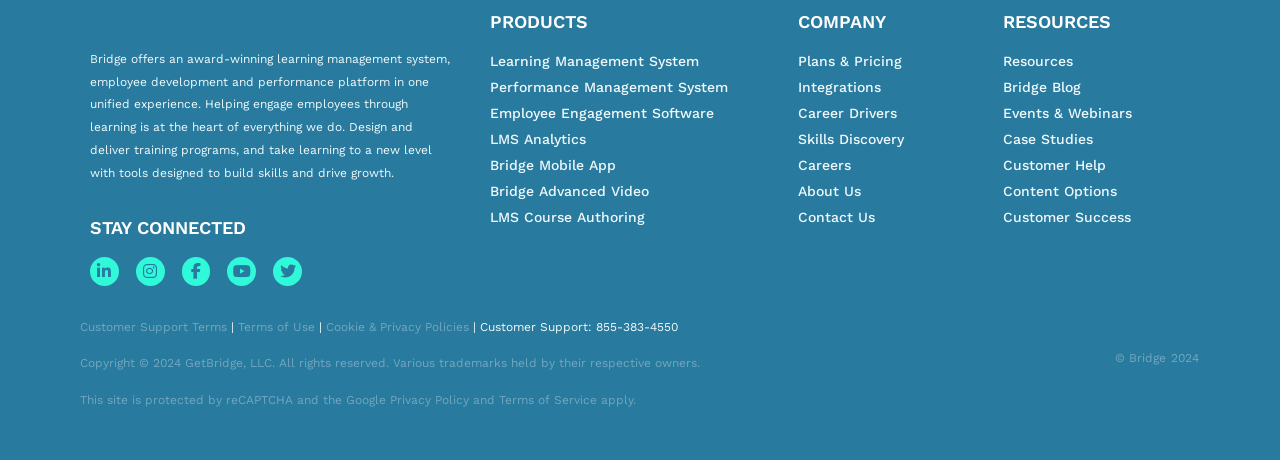Use a single word or phrase to answer the following:
What kind of resources are available on Bridge's website?

Resources, blog, events, and more